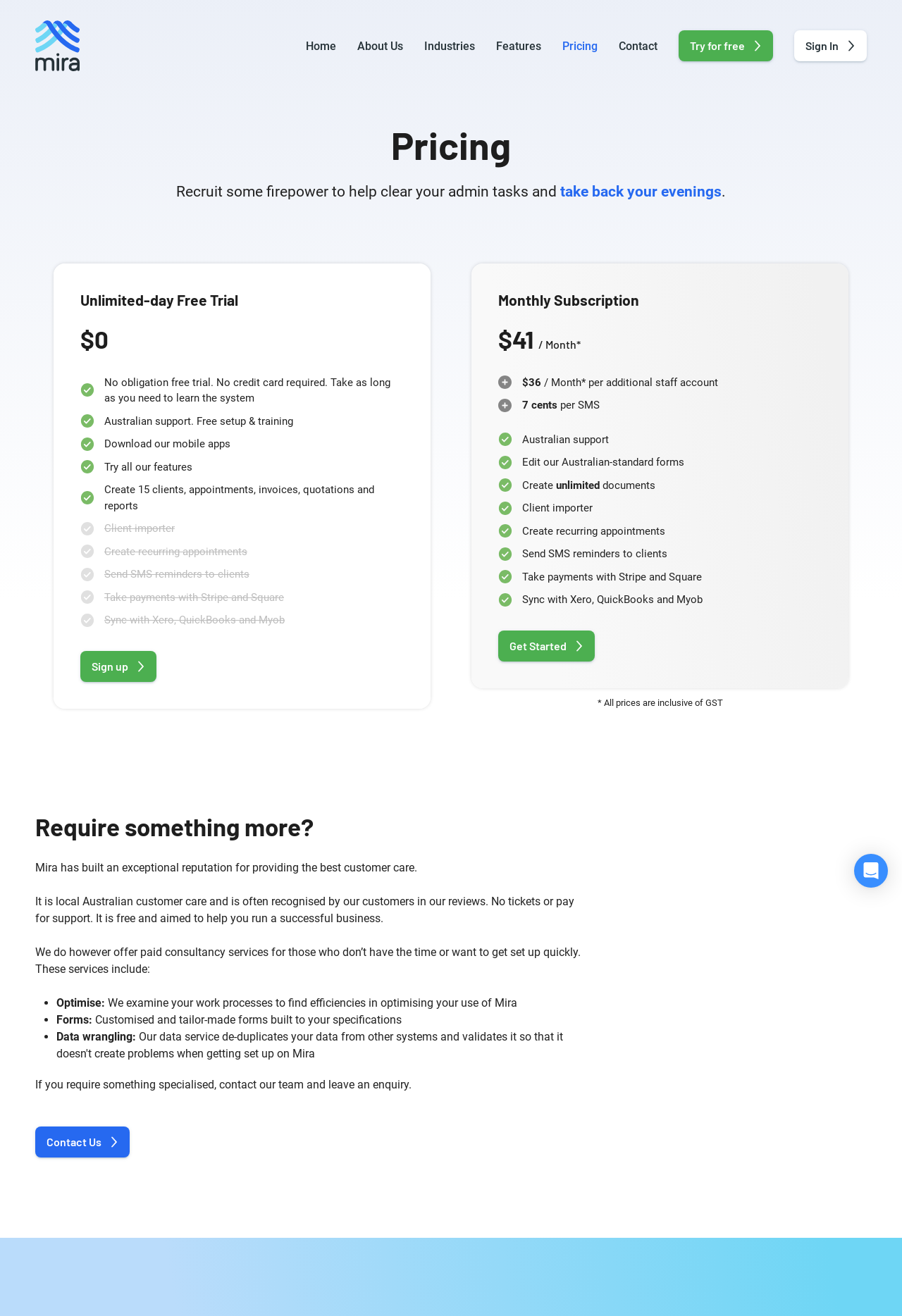Given the element description: "Features", predict the bounding box coordinates of the UI element it refers to, using four float numbers between 0 and 1, i.e., [left, top, right, bottom].

[0.55, 0.029, 0.6, 0.041]